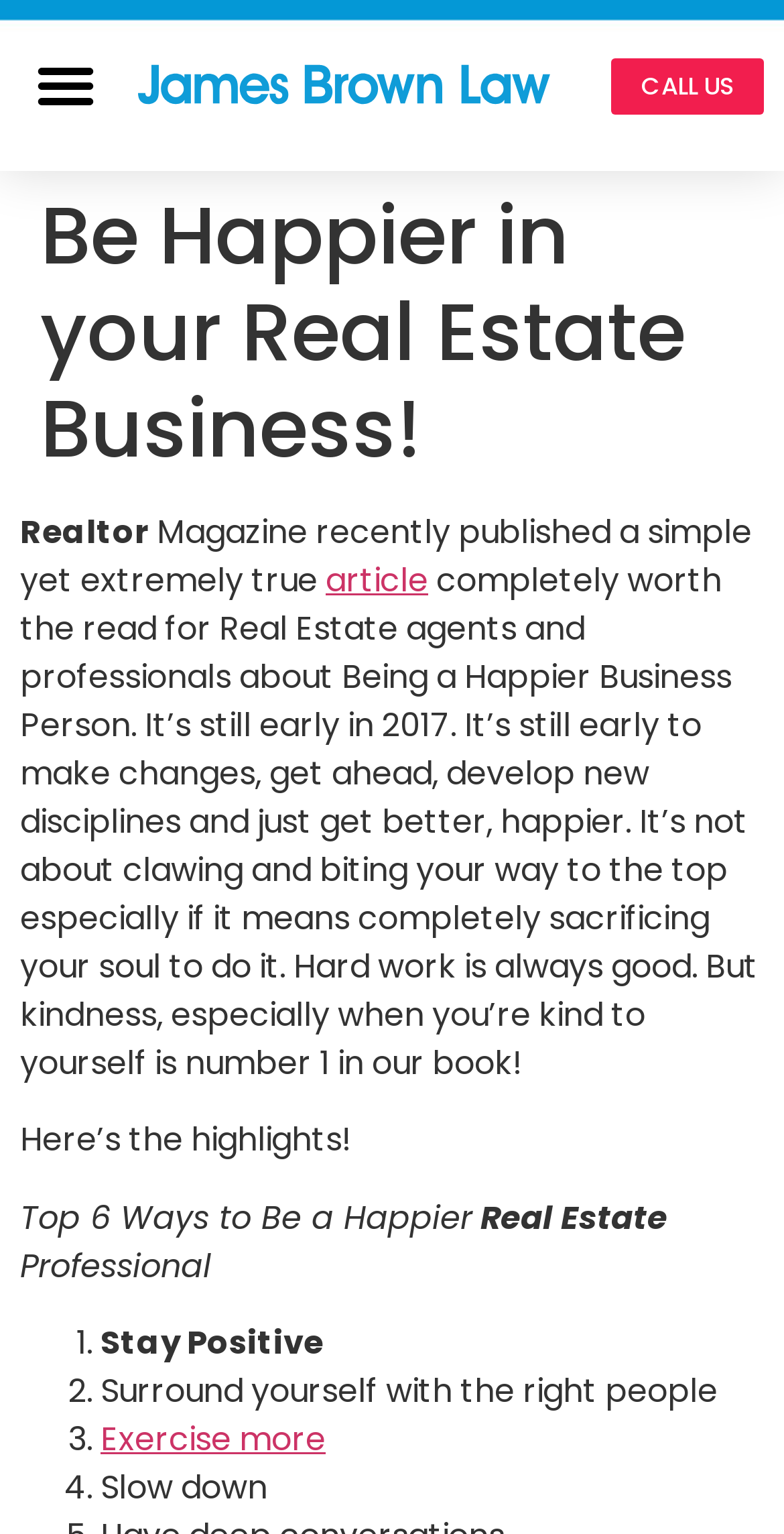What is the topic of the article?
Please respond to the question thoroughly and include all relevant details.

I inferred this answer by reading the static text elements on the webpage, specifically the sentence 'Realtor Magazine recently published a simple yet extremely true article completely worth the read for Real Estate agents and professionals about Being a Happier Business Person.' which indicates the topic of the article.